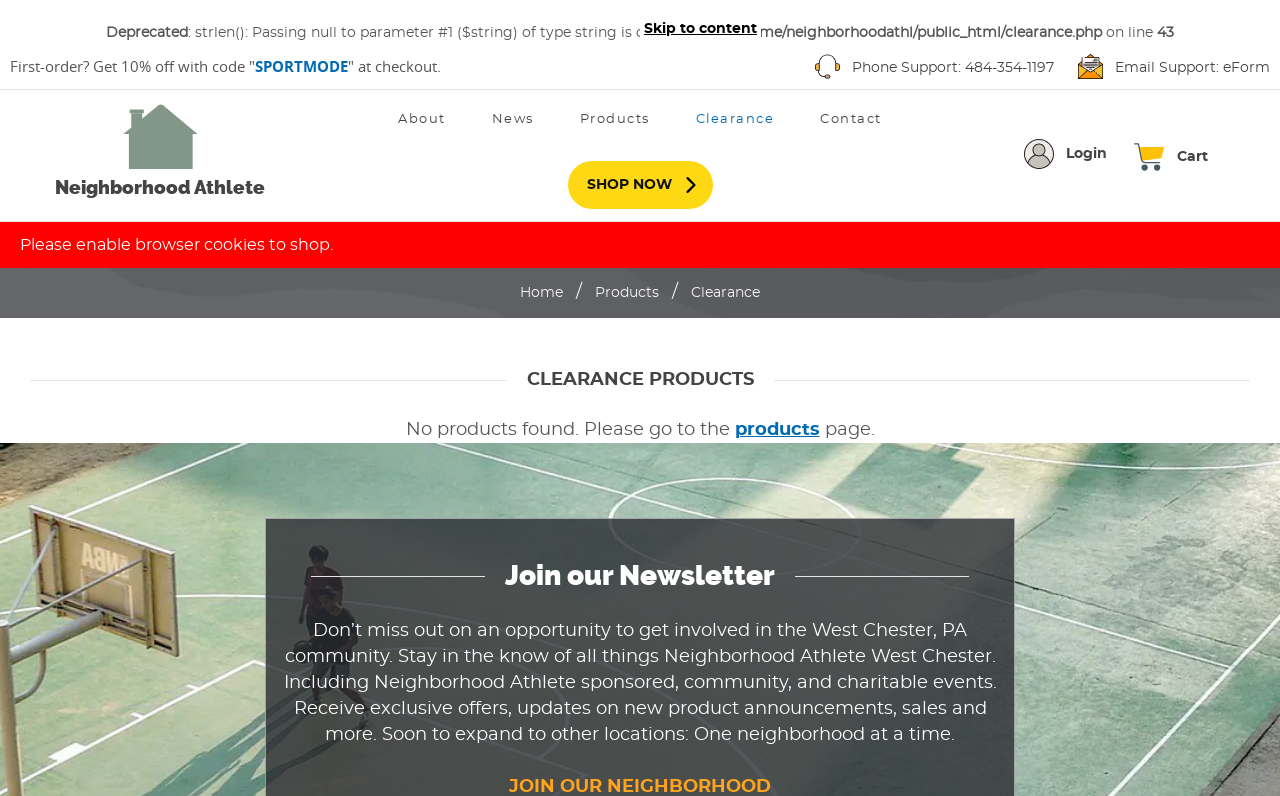Identify the bounding box coordinates necessary to click and complete the given instruction: "Go to About page".

[0.298, 0.113, 0.362, 0.187]